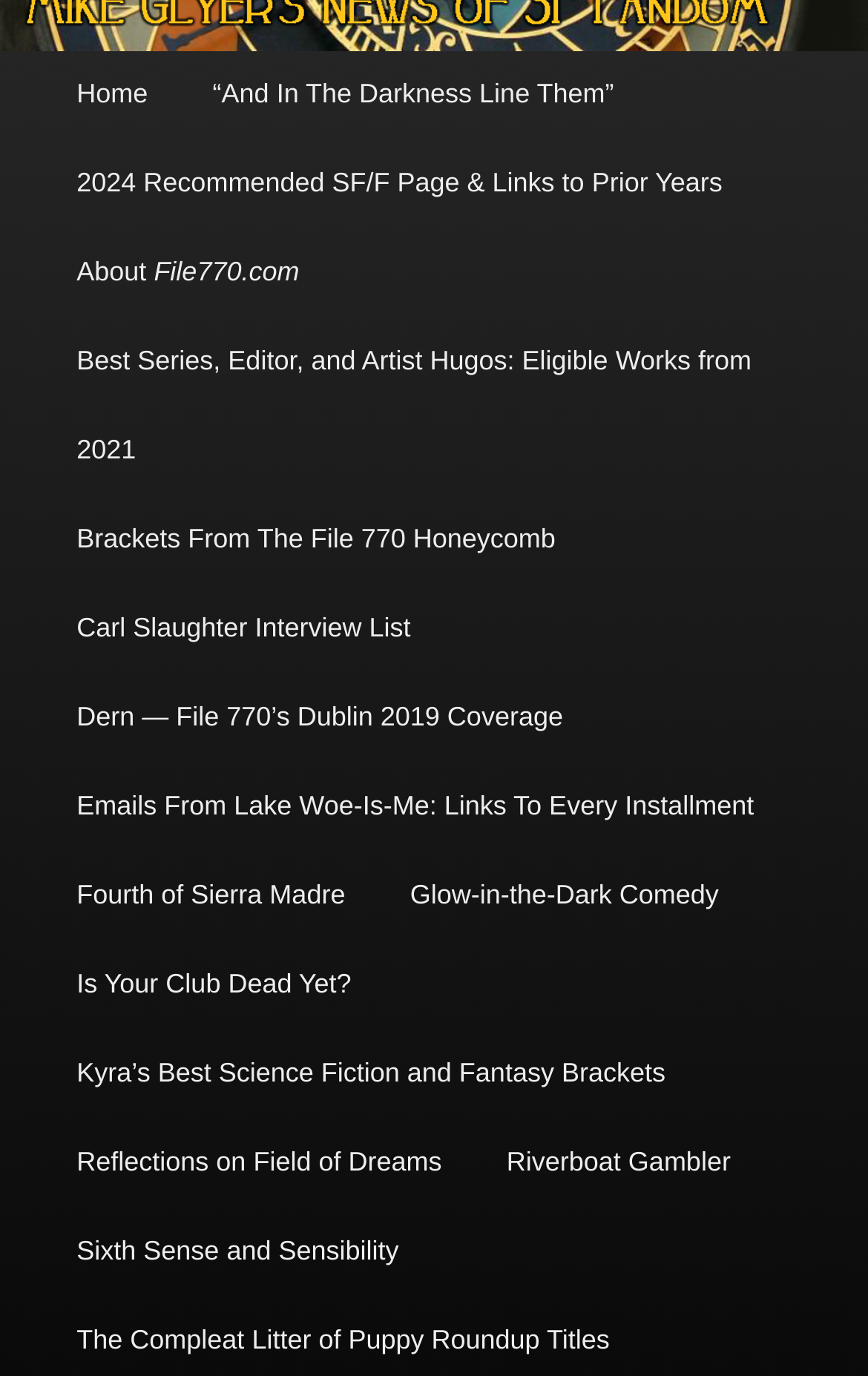Find the bounding box of the web element that fits this description: "Glow-in-the-Dark Comedy".

[0.435, 0.62, 0.865, 0.684]